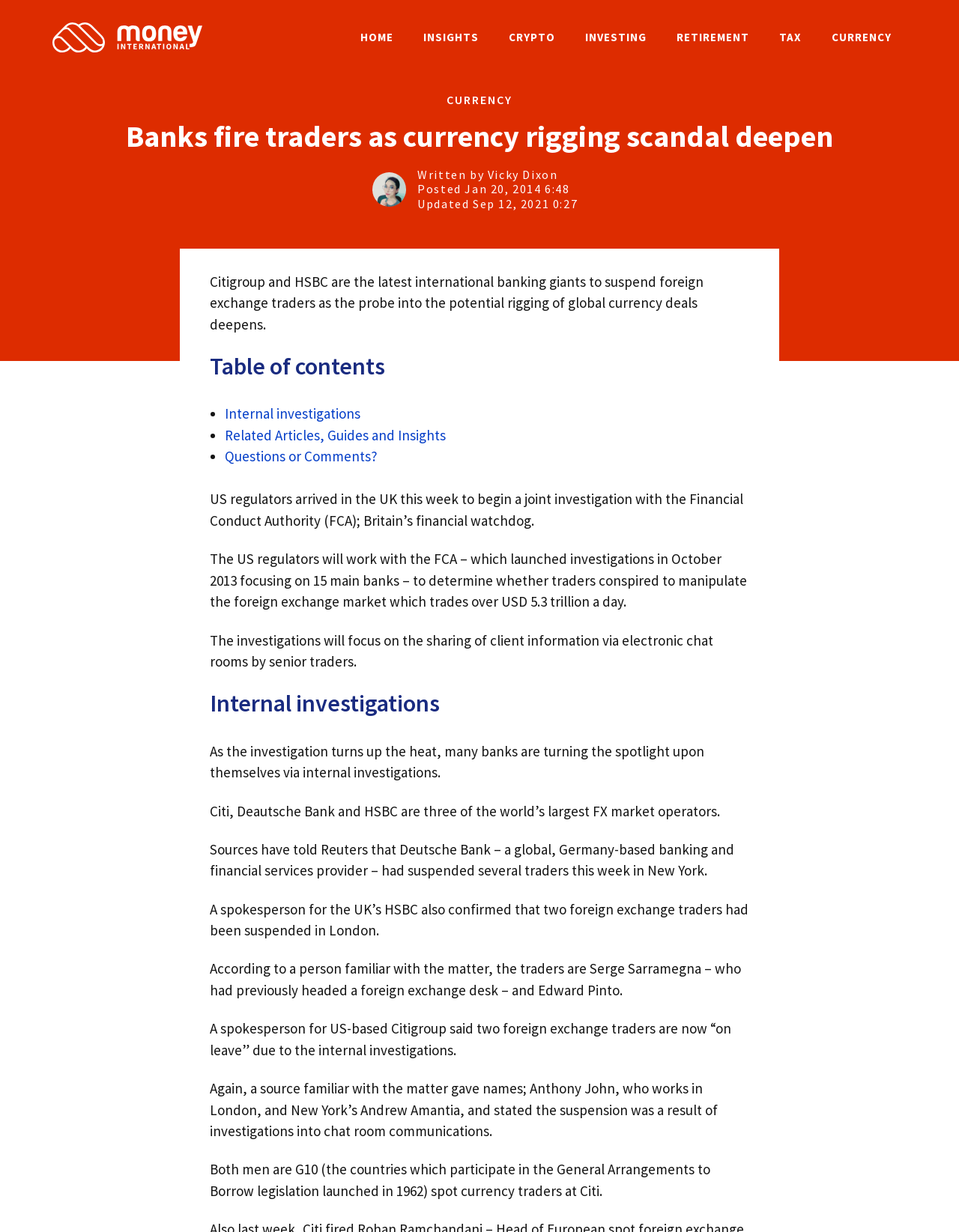Please identify the bounding box coordinates of the clickable area that will allow you to execute the instruction: "Click on the 'CURRENCY' link".

[0.852, 0.012, 0.945, 0.049]